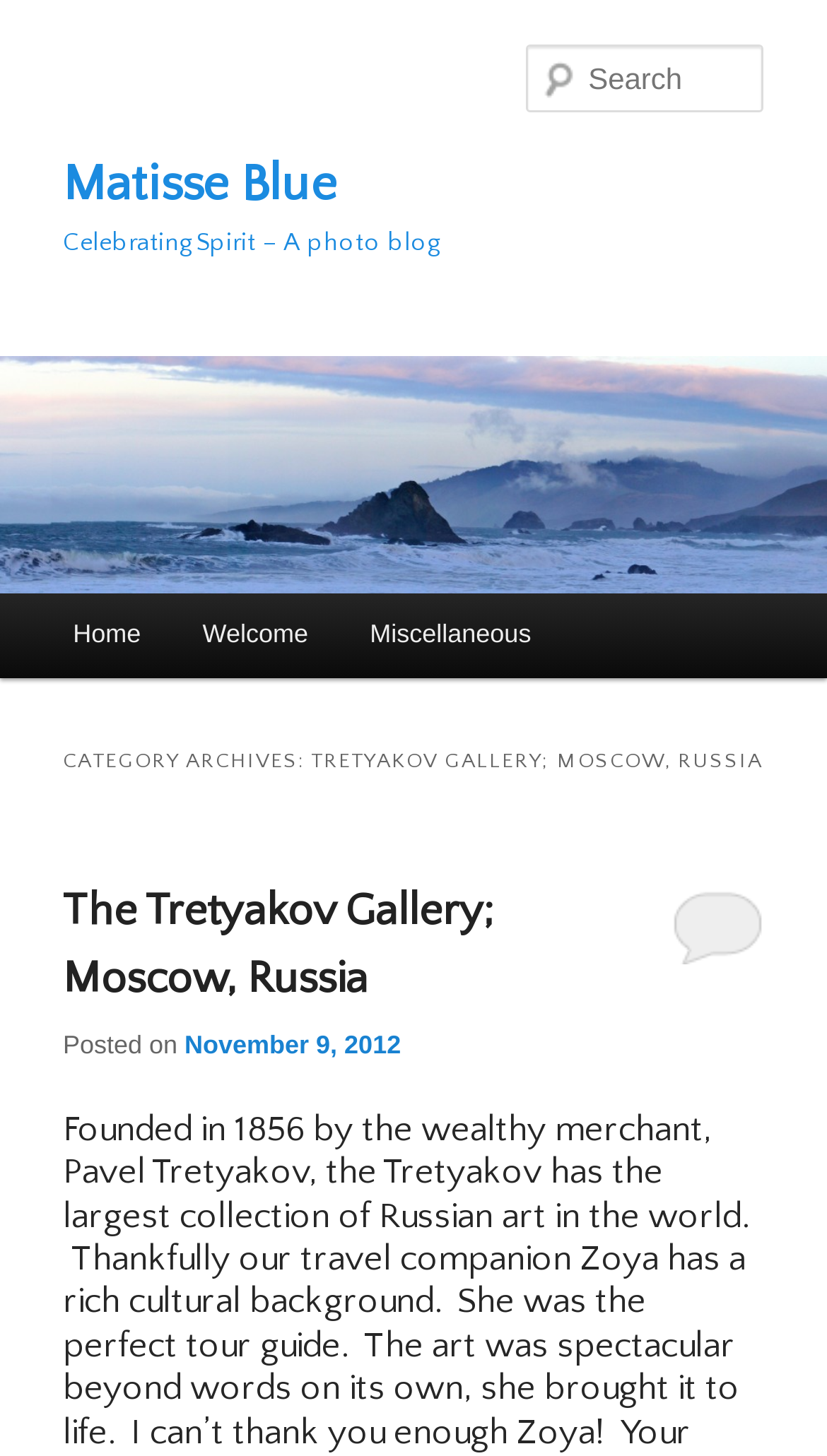Give a detailed account of the webpage.

The webpage is about the Tretyakov Gallery in Moscow, Russia, with a focus on Matisse Blue. At the top, there is a large heading "Matisse Blue" that spans most of the width of the page. Below it, there is a smaller heading "Celebrating Spirit – A photo blog". 

On the left side of the page, there is a large image of Matisse Blue, which takes up most of the height of the page. Above the image, there is a link to "Matisse Blue" and a search bar with the text "Search Search". 

On the top-right corner, there is a main menu with links to "Home", "Welcome", and "Miscellaneous". Below the main menu, there is a section with a heading "CATEGORY ARCHIVES: TRETYAKOV GALLERY; MOSCOW, RUSSIA". This section contains a heading "The Tretyakov Gallery; Moscow, Russia" with a link to the same title, followed by a posting date "November 9, 2012" and a link to an unknown page. 

There are a total of 7 links on the page, including the main menu links and the links within the CATEGORY ARCHIVES section. There are also 5 headings, including the main title "Matisse Blue" and the section headings.